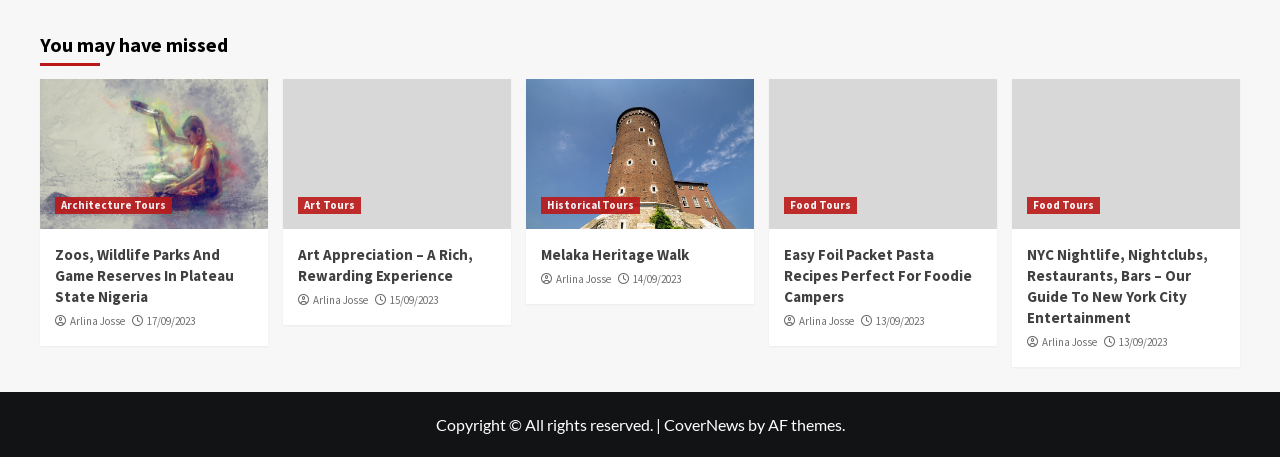Please identify the bounding box coordinates of the clickable region that I should interact with to perform the following instruction: "Explore Art Appreciation – A Rich, Rewarding Experience". The coordinates should be expressed as four float numbers between 0 and 1, i.e., [left, top, right, bottom].

[0.221, 0.173, 0.399, 0.501]